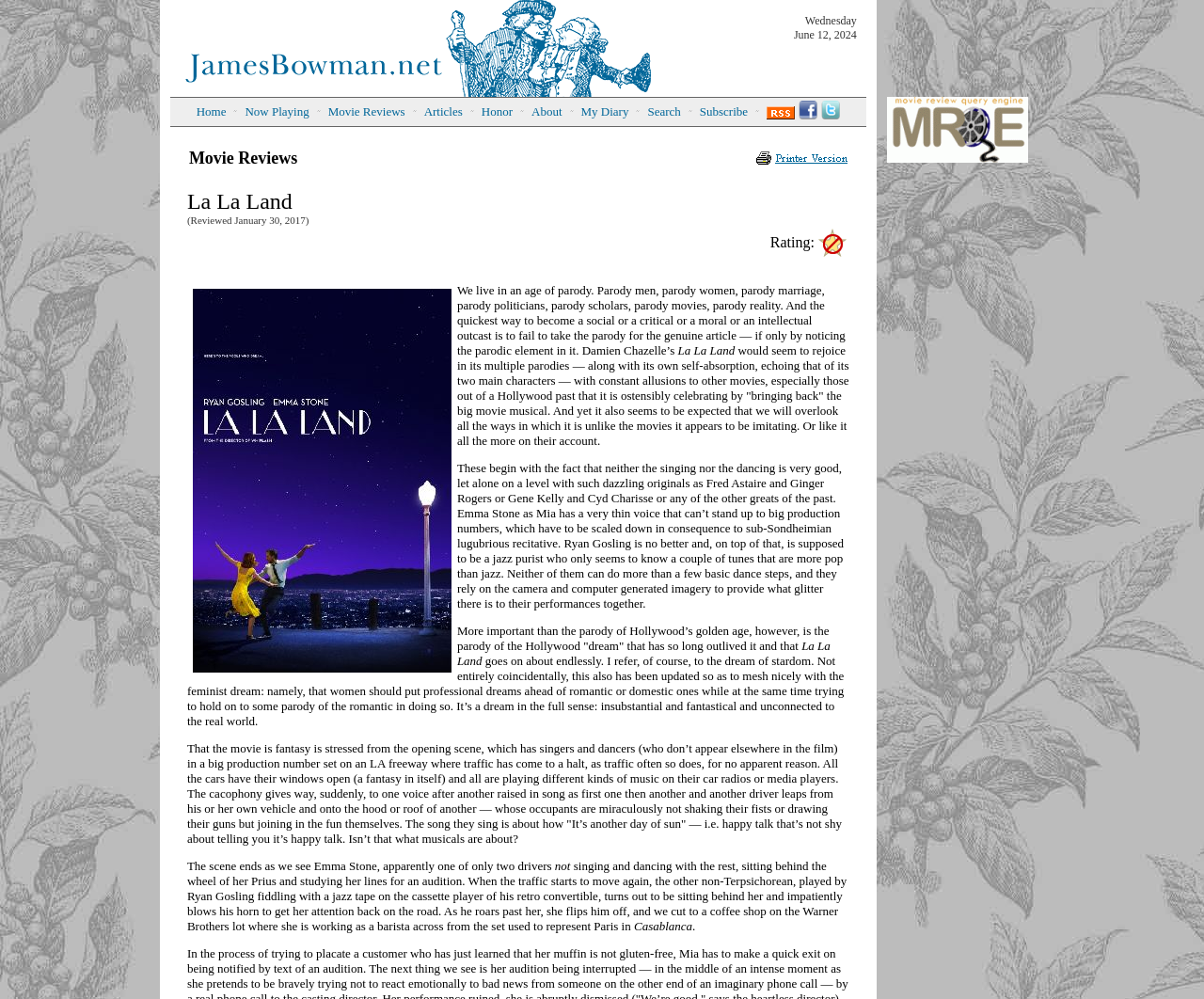Provide the bounding box coordinates of the HTML element described by the text: "alt="Movie Review Query Engine"".

[0.736, 0.15, 0.854, 0.166]